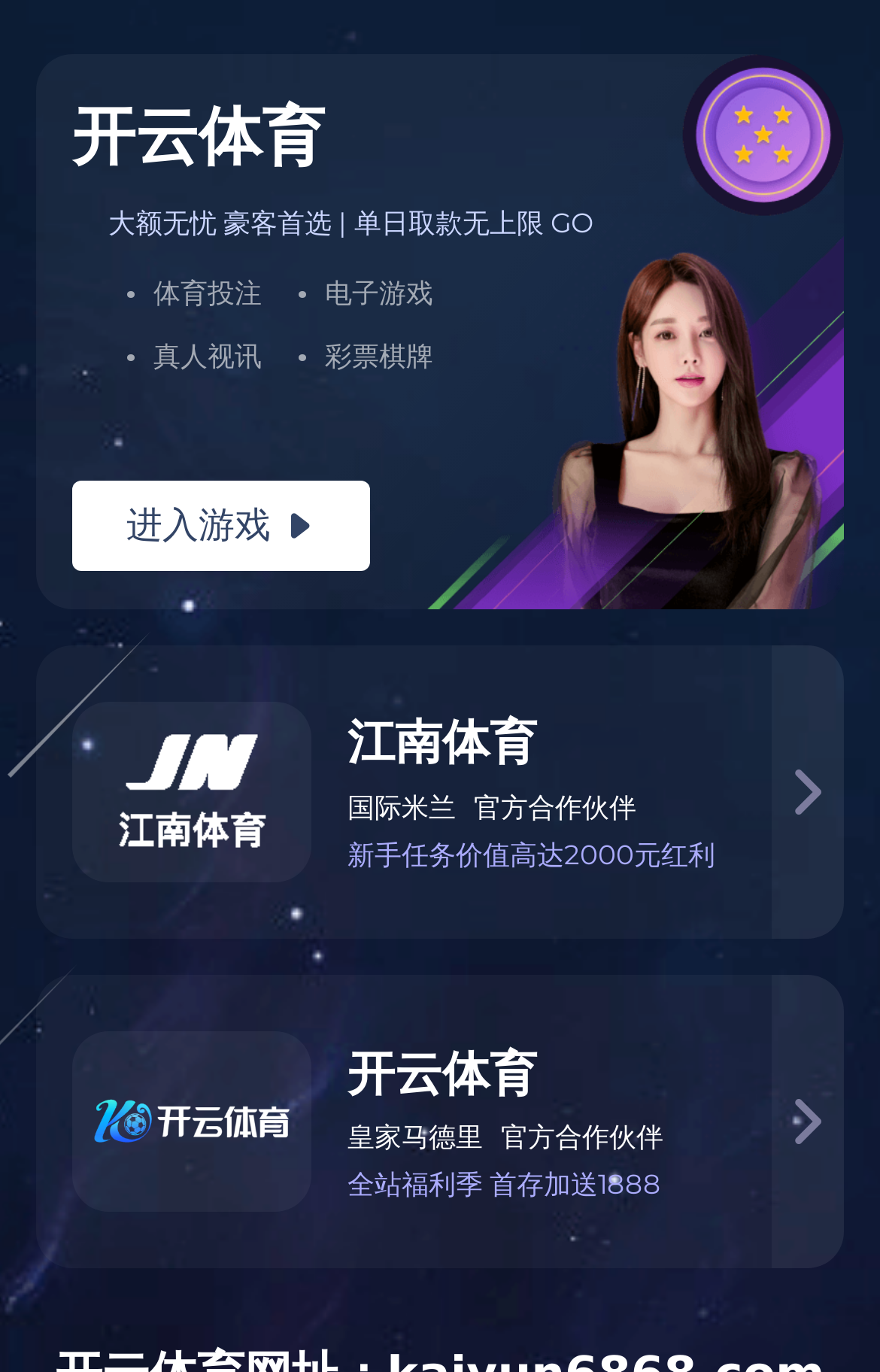What is the name of the company? Based on the image, give a response in one word or a short phrase.

三亿体育（中国）股份有限公司